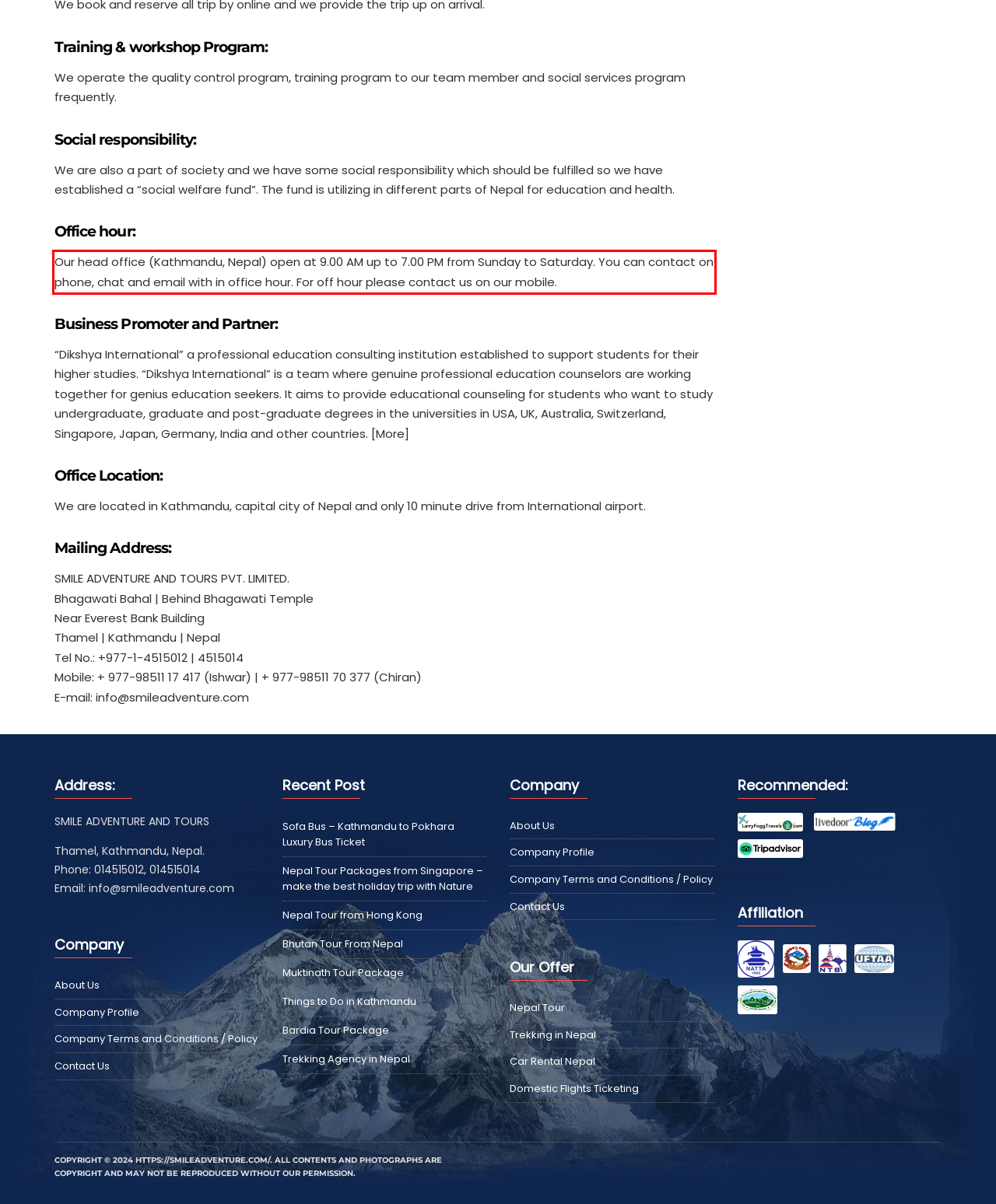Examine the webpage screenshot and use OCR to recognize and output the text within the red bounding box.

Our head office (Kathmandu, Nepal) open at 9.00 AM up to 7.00 PM from Sunday to Saturday. You can contact on phone, chat and email with in office hour. For off hour please contact us on our mobile.